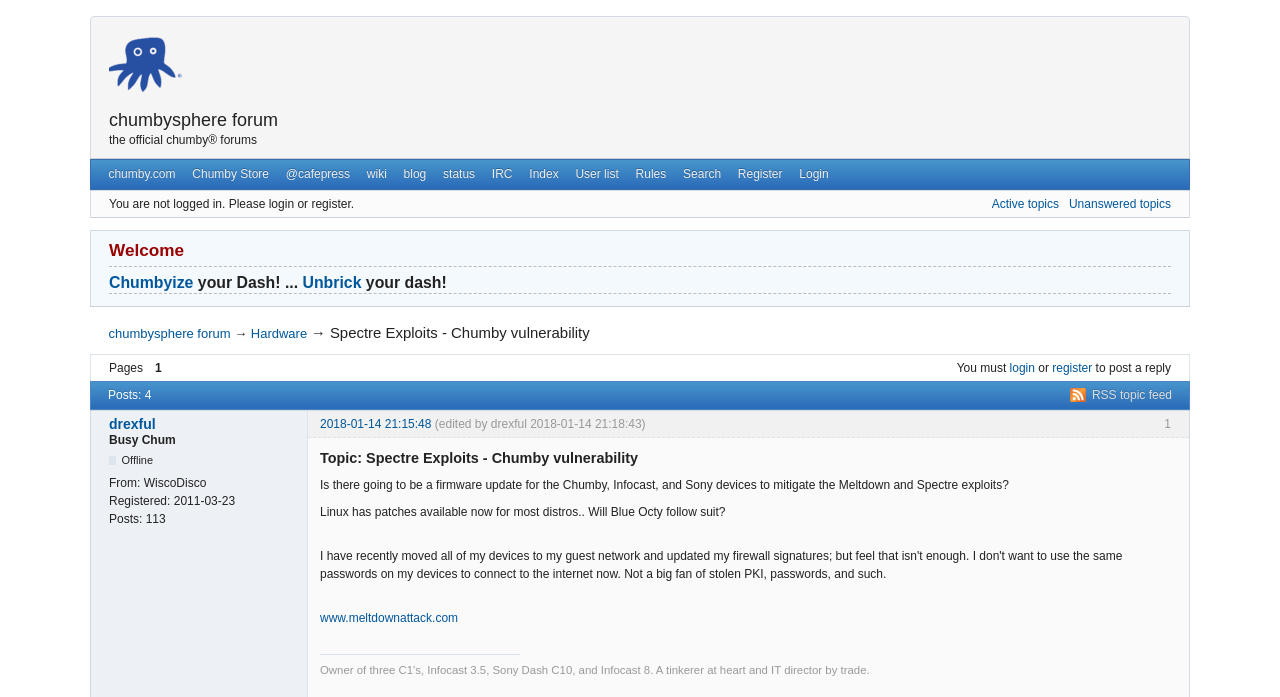Please give a succinct answer using a single word or phrase:
What is the username of the person who started the topic?

drexful